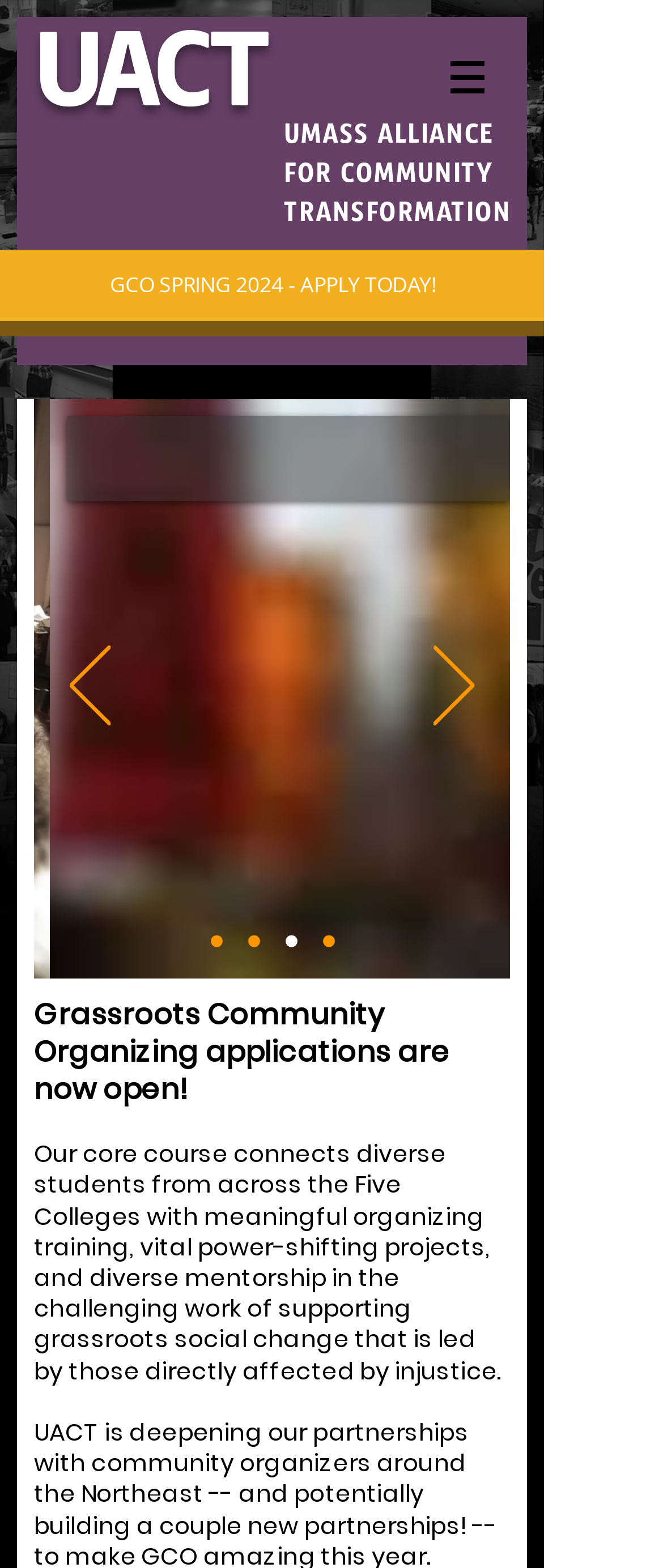How many slides are available in the slideshow?
Provide a detailed and well-explained answer to the question.

Within the 'Slides' navigation, there are four link elements with texts 'Copy of Slide 1', 'Copy of Slide 1', 'Slide 1', and 'Copy of Copy of Slide 1'. Therefore, it can be inferred that there are four slides available in the slideshow.